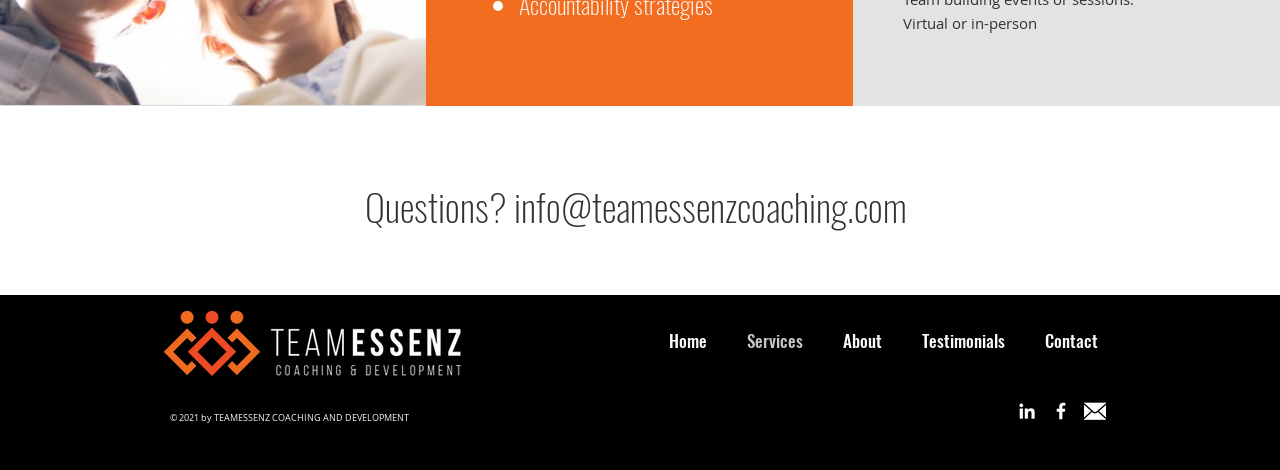Can you find the bounding box coordinates for the element that needs to be clicked to execute this instruction: "Click on the 'Home' link"? The coordinates should be given as four float numbers between 0 and 1, i.e., [left, top, right, bottom].

[0.507, 0.7, 0.568, 0.749]